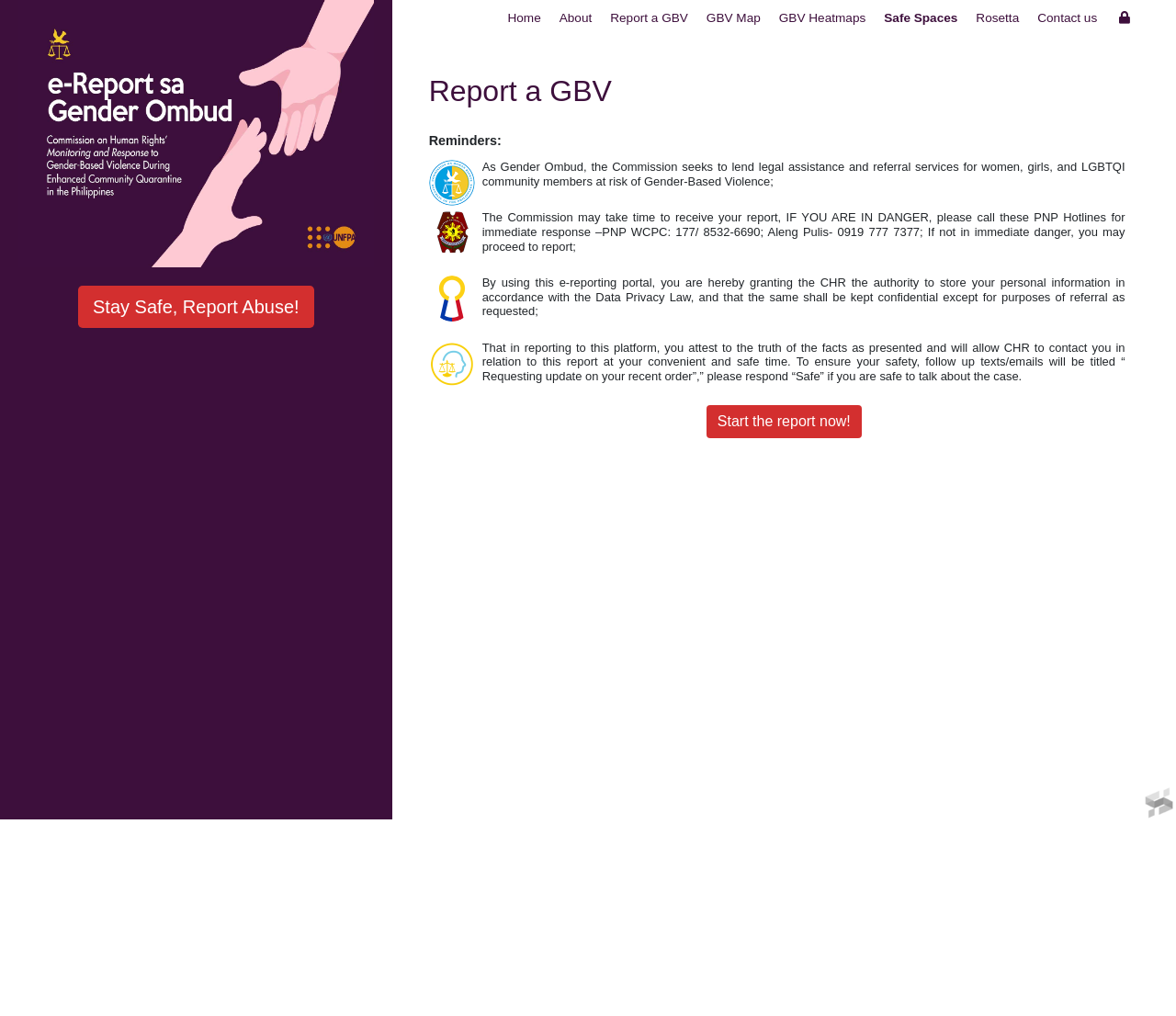Please find and generate the text of the main heading on the webpage.

Report a GBV